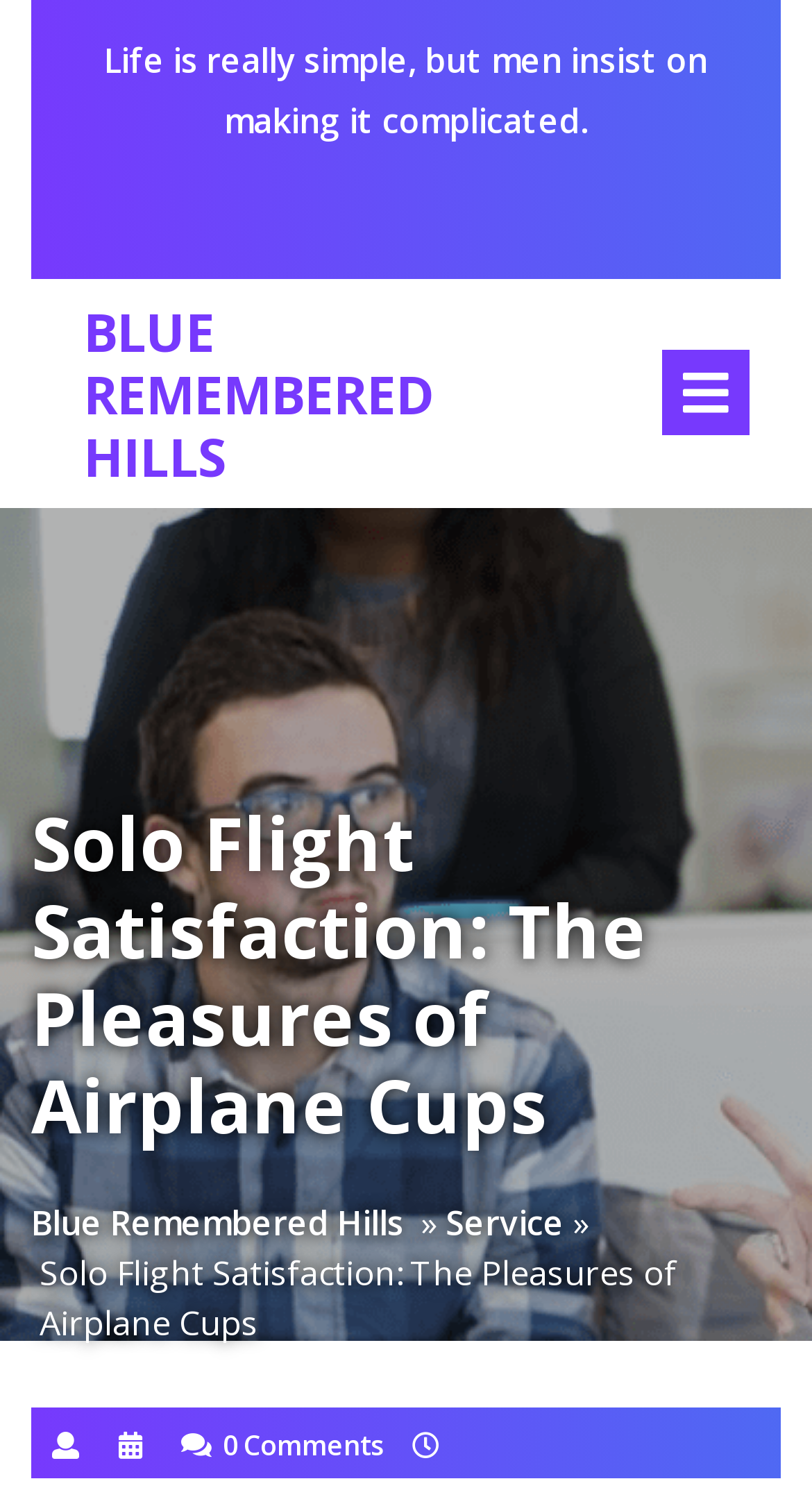Look at the image and answer the question in detail:
What is the quote at the top of the page?

I found the quote at the top of the page by looking at the StaticText element with the bounding box coordinates [0.128, 0.025, 0.872, 0.096]. The text content of this element is 'Life is really simple, but men insist on making it complicated.'